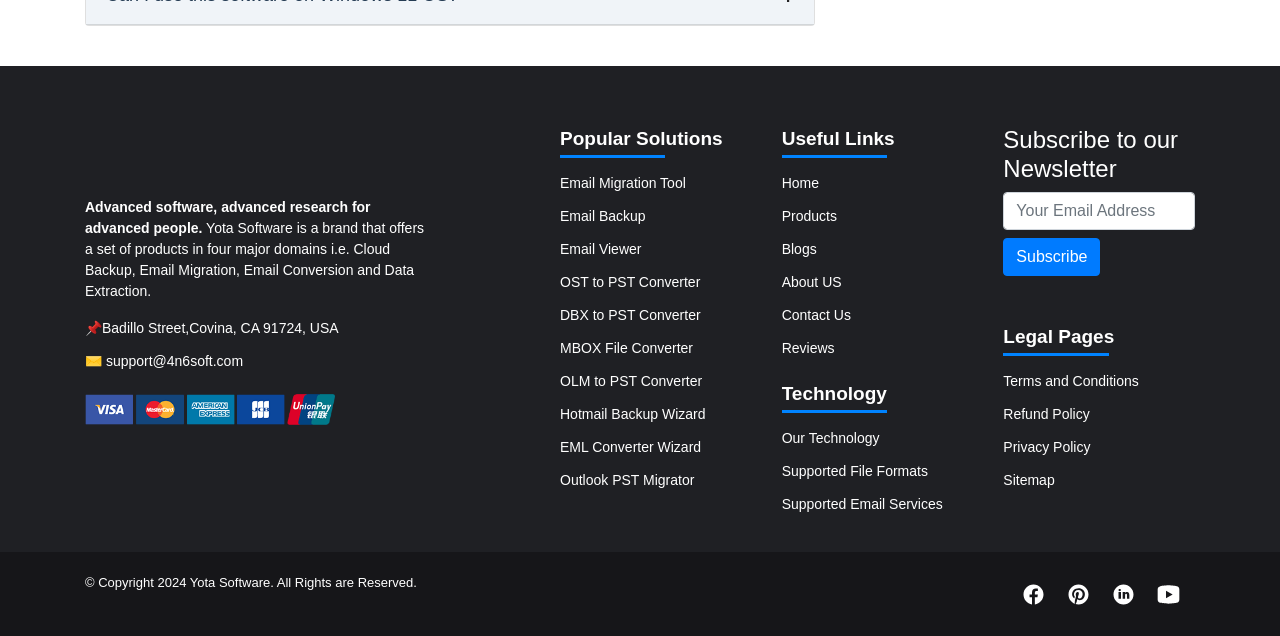Determine the bounding box coordinates for the element that should be clicked to follow this instruction: "Subscribe to the newsletter". The coordinates should be given as four float numbers between 0 and 1, in the format [left, top, right, bottom].

[0.784, 0.374, 0.86, 0.434]